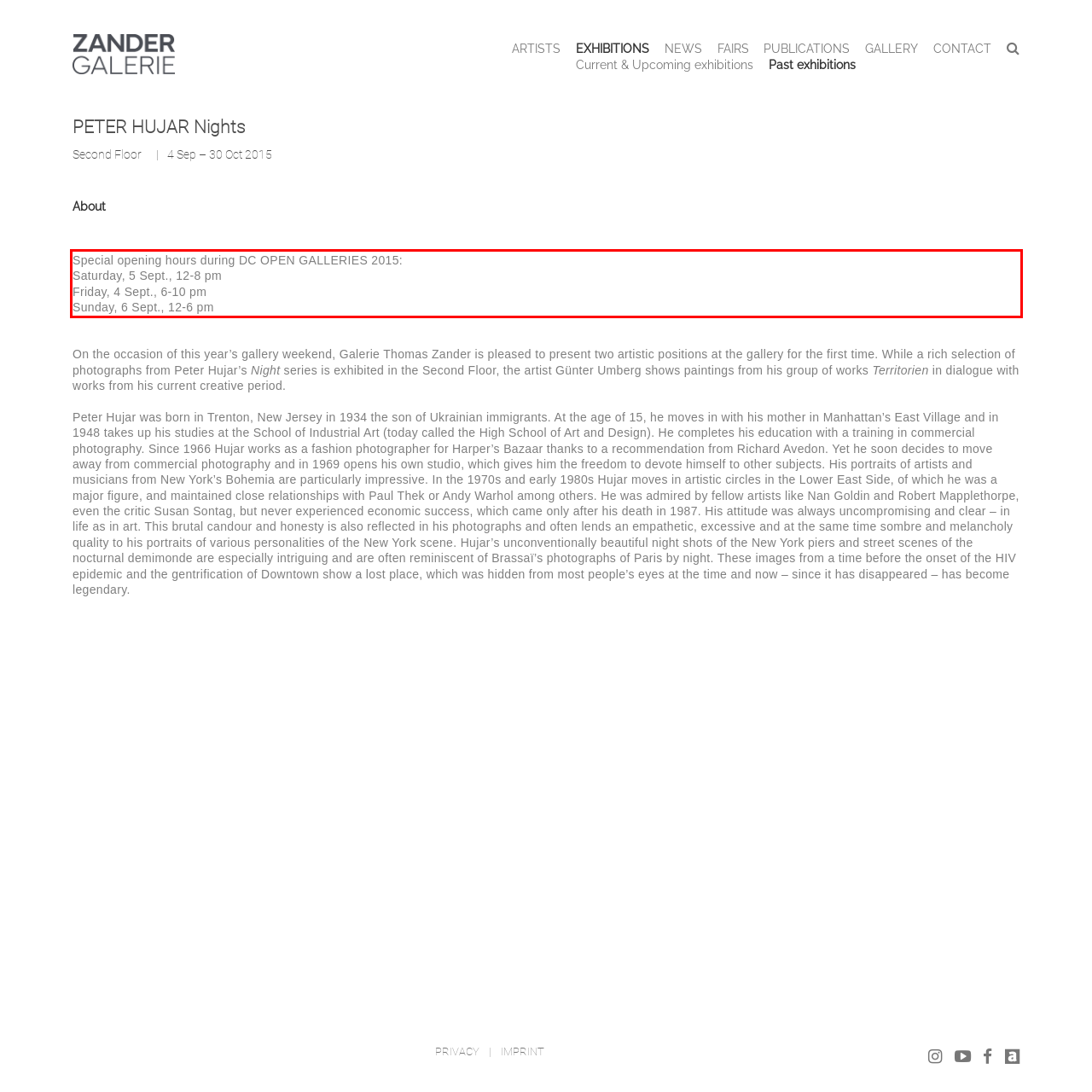Please perform OCR on the text content within the red bounding box that is highlighted in the provided webpage screenshot.

Special opening hours during DC OPEN GALLERIES 2015: Saturday, 5 Sept., 12-8 pm Friday, 4 Sept., 6-10 pm Sunday, 6 Sept., 12-6 pm